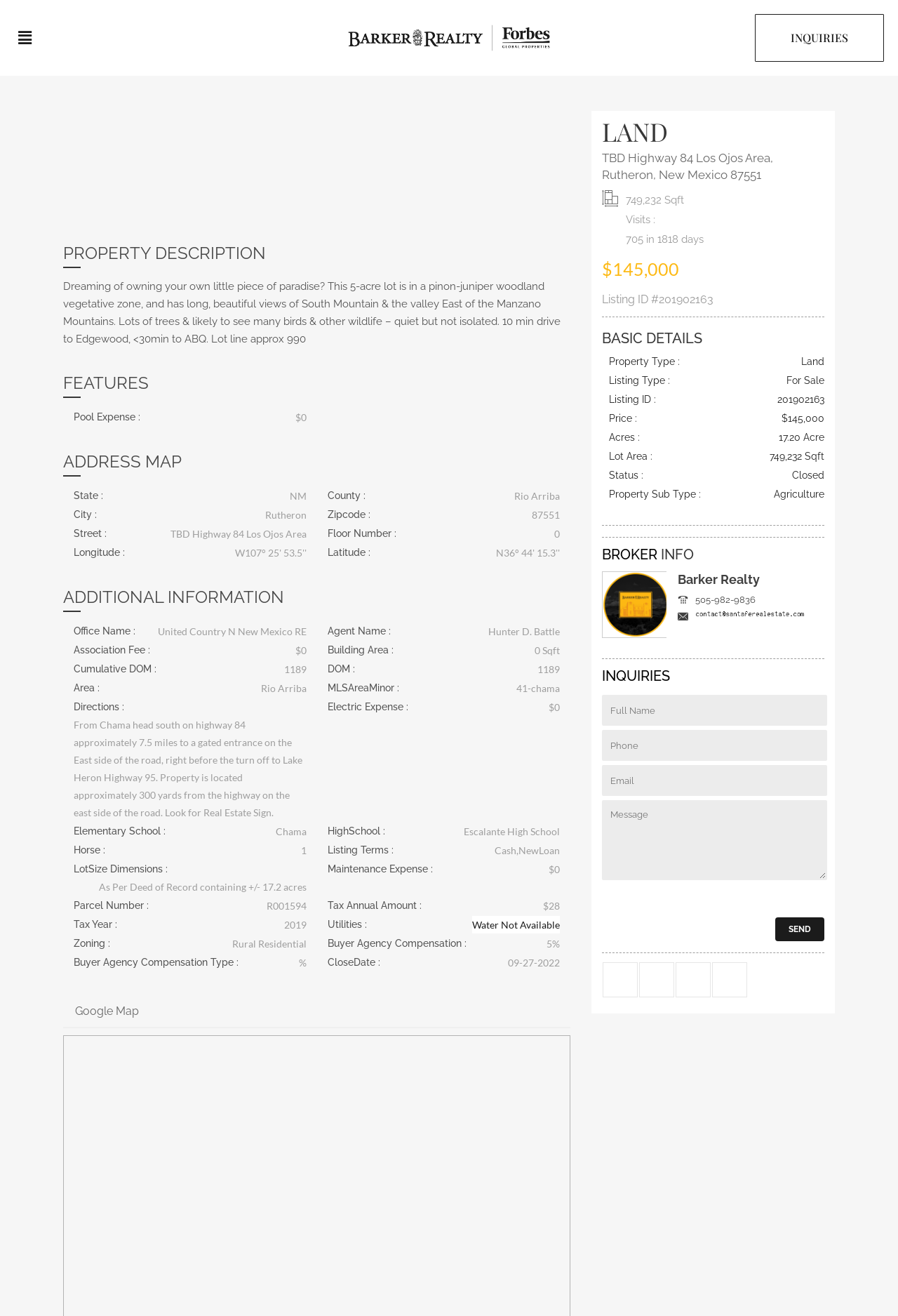Find the UI element described as: "Menu" and predict its bounding box coordinates. Ensure the coordinates are four float numbers between 0 and 1, [left, top, right, bottom].

[0.016, 0.02, 0.039, 0.038]